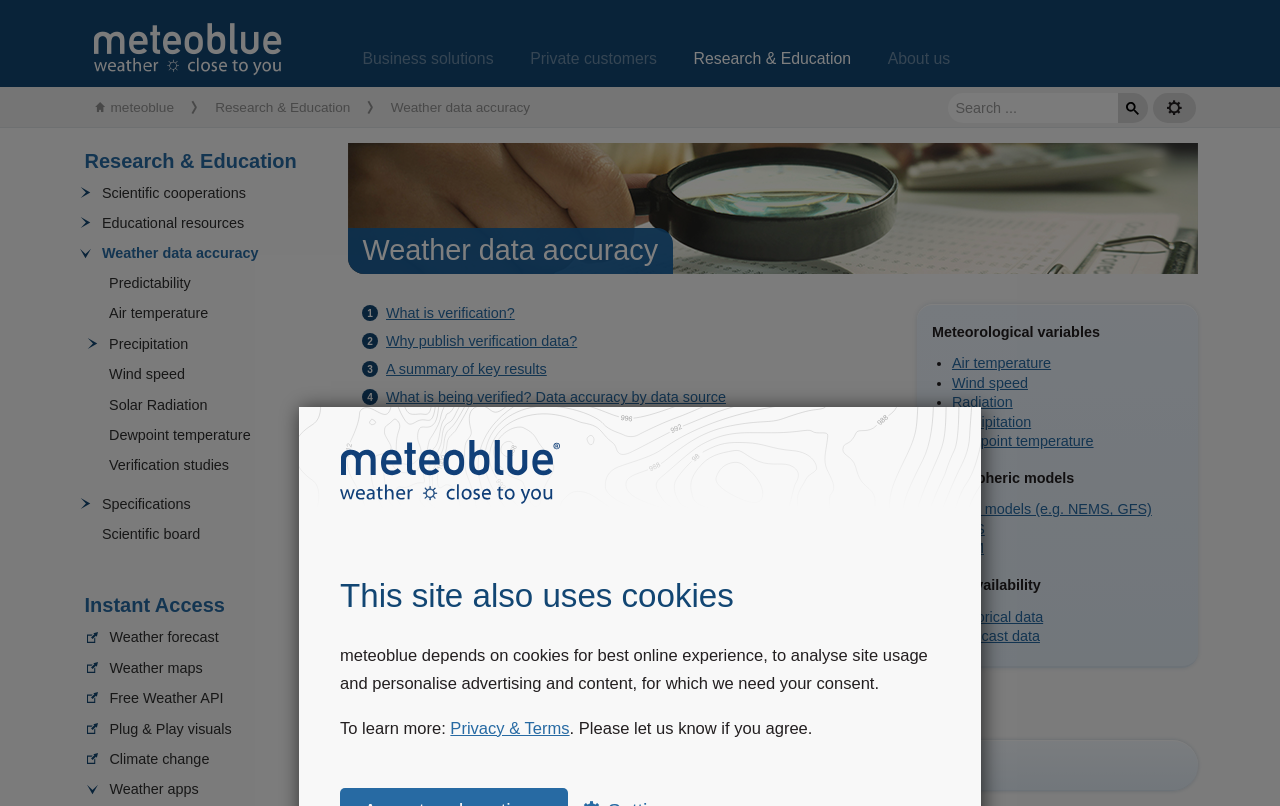Can you locate the main headline on this webpage and provide its text content?

This site also uses cookies